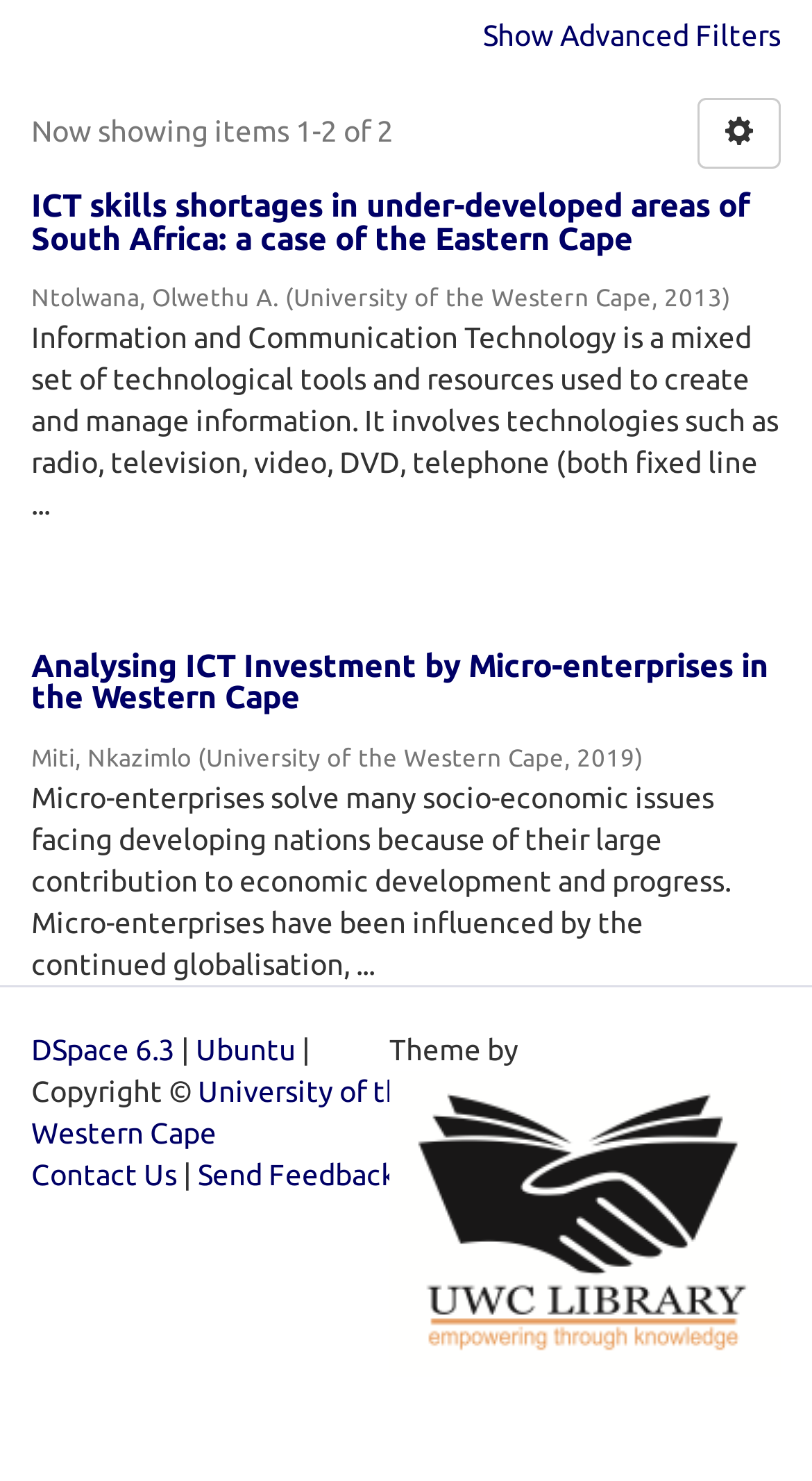Find the bounding box coordinates of the UI element according to this description: "Ubuntu".

[0.241, 0.697, 0.372, 0.72]